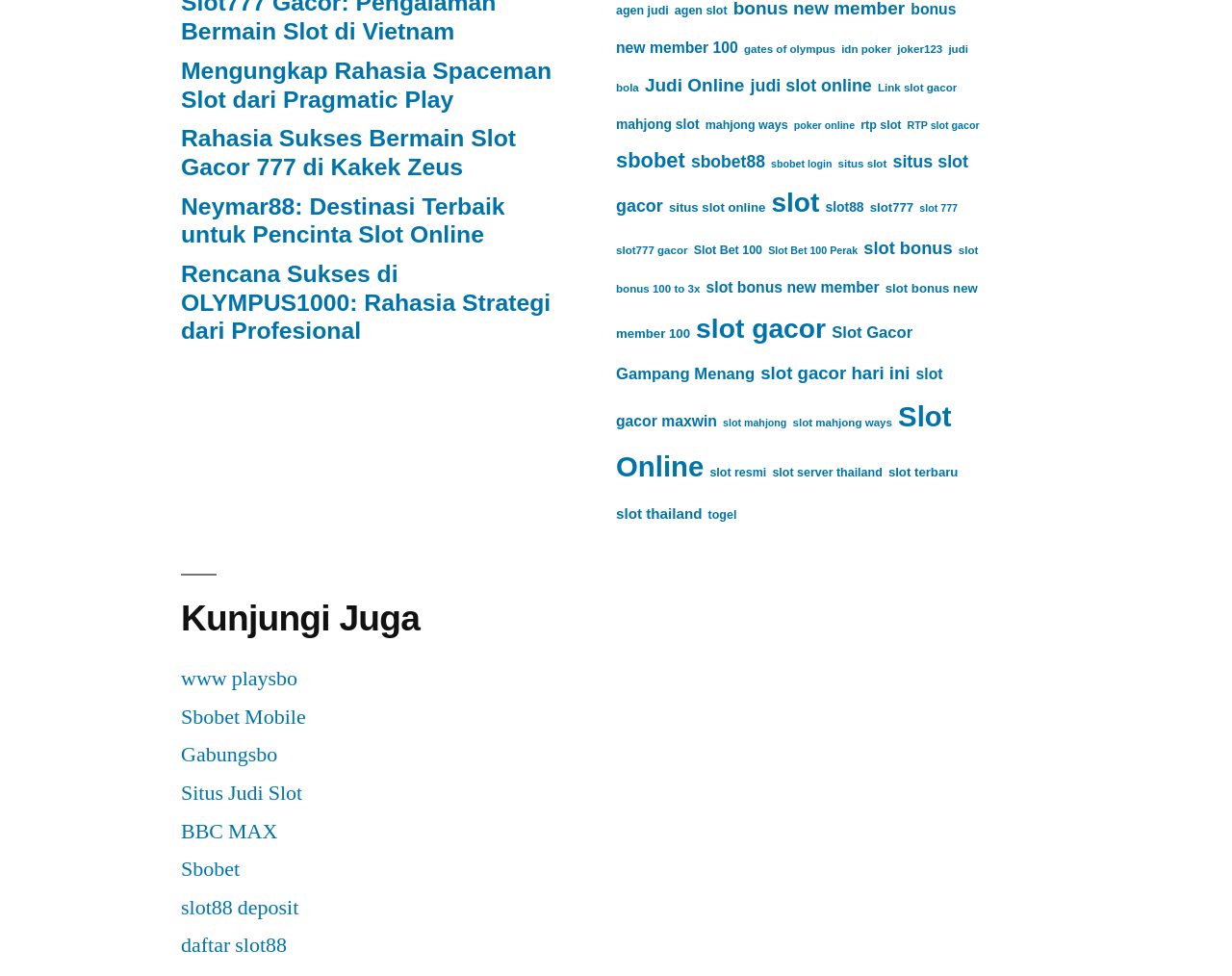Answer this question in one word or a short phrase: What is the text of the first link on the webpage?

Mengungkap Rahasia Spaceman Slot dari Pragmatic Play